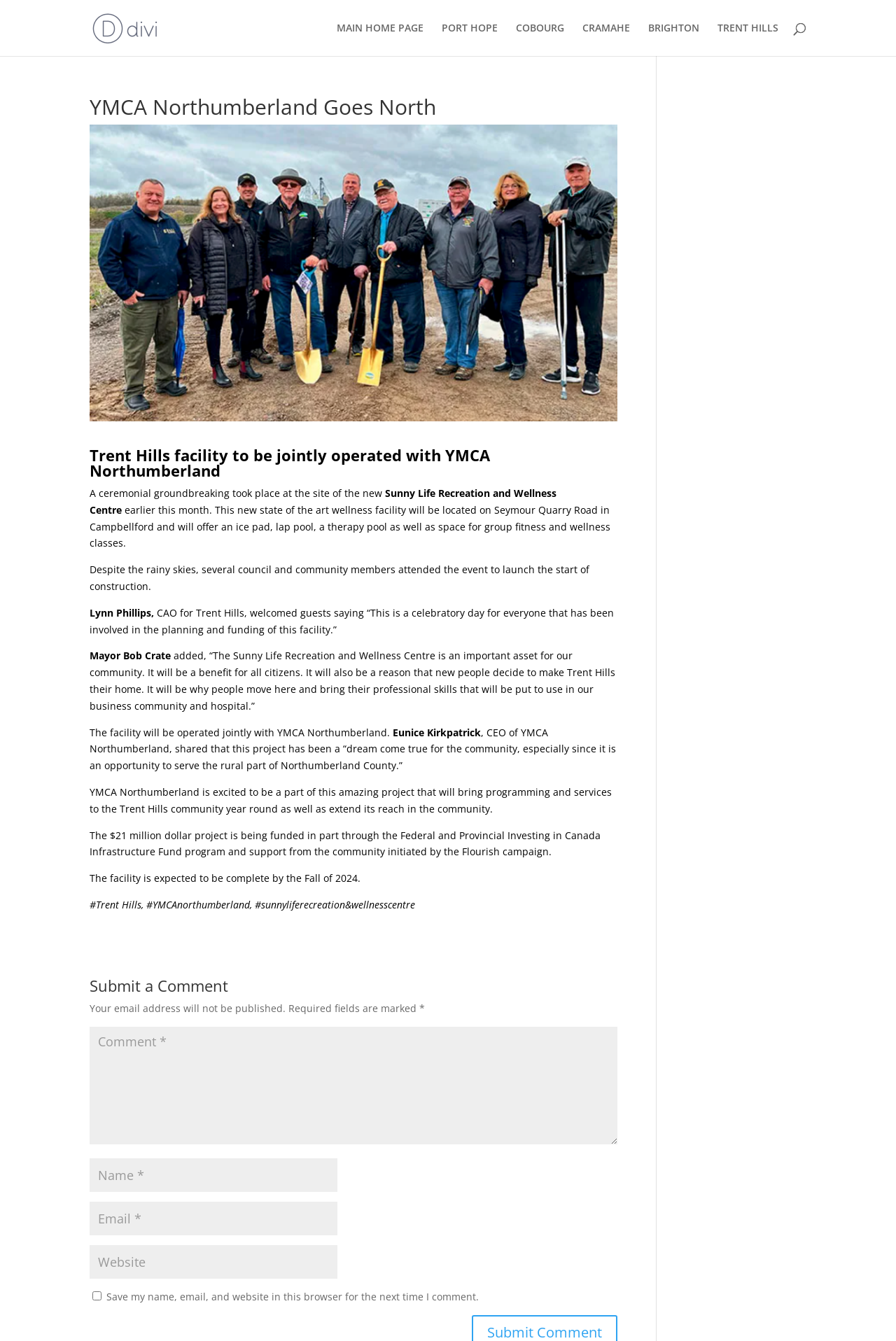Use a single word or phrase to answer the question:
Who is the CEO of YMCA Northumberland?

Eunice Kirkpatrick